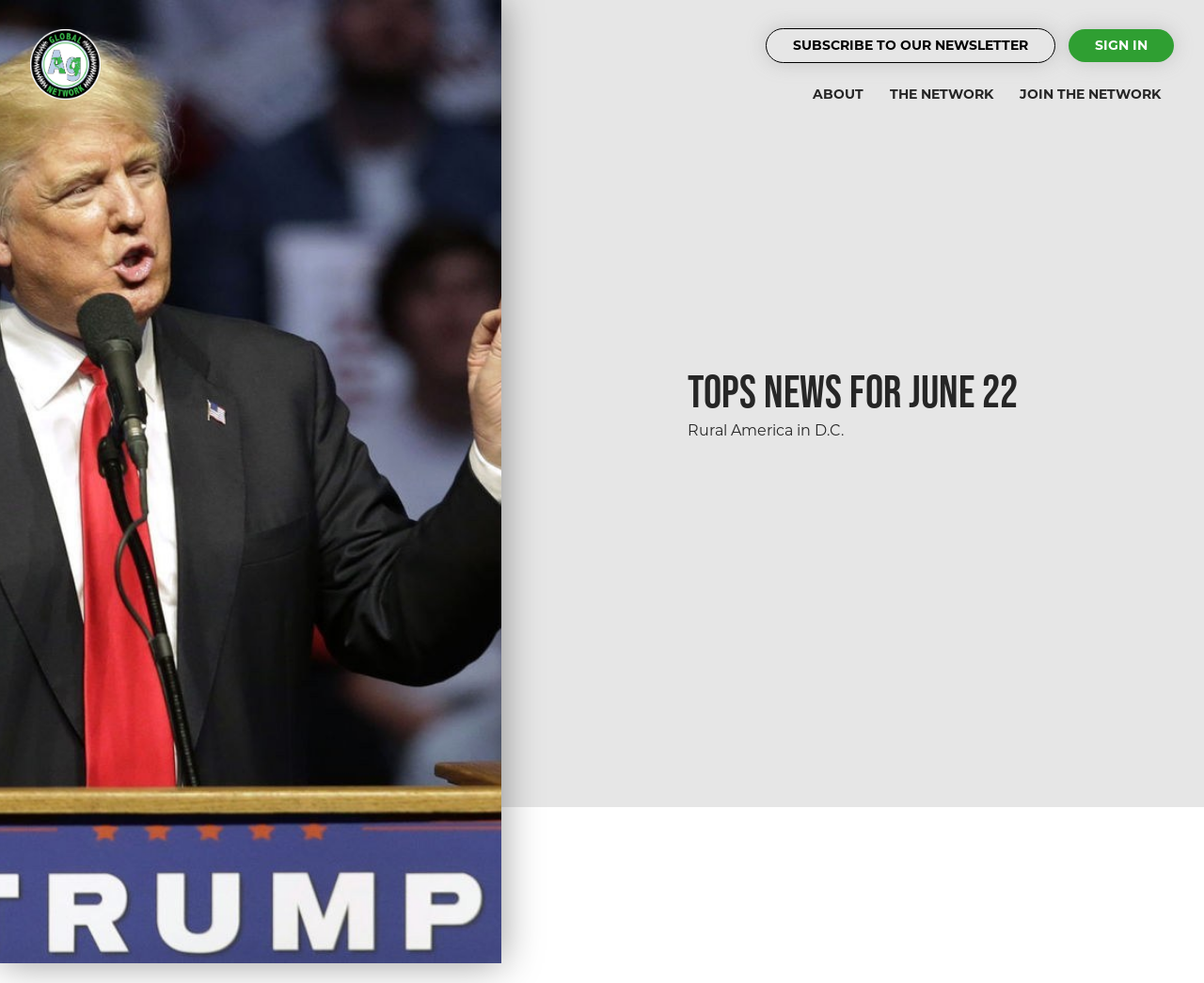How many main navigation links are there?
Utilize the information in the image to give a detailed answer to the question.

I counted the number of main navigation links by looking at the top navigation bar, where I saw links for 'ABOUT', 'THE NETWORK', 'JOIN THE NETWORK', and 'SIGN IN'.